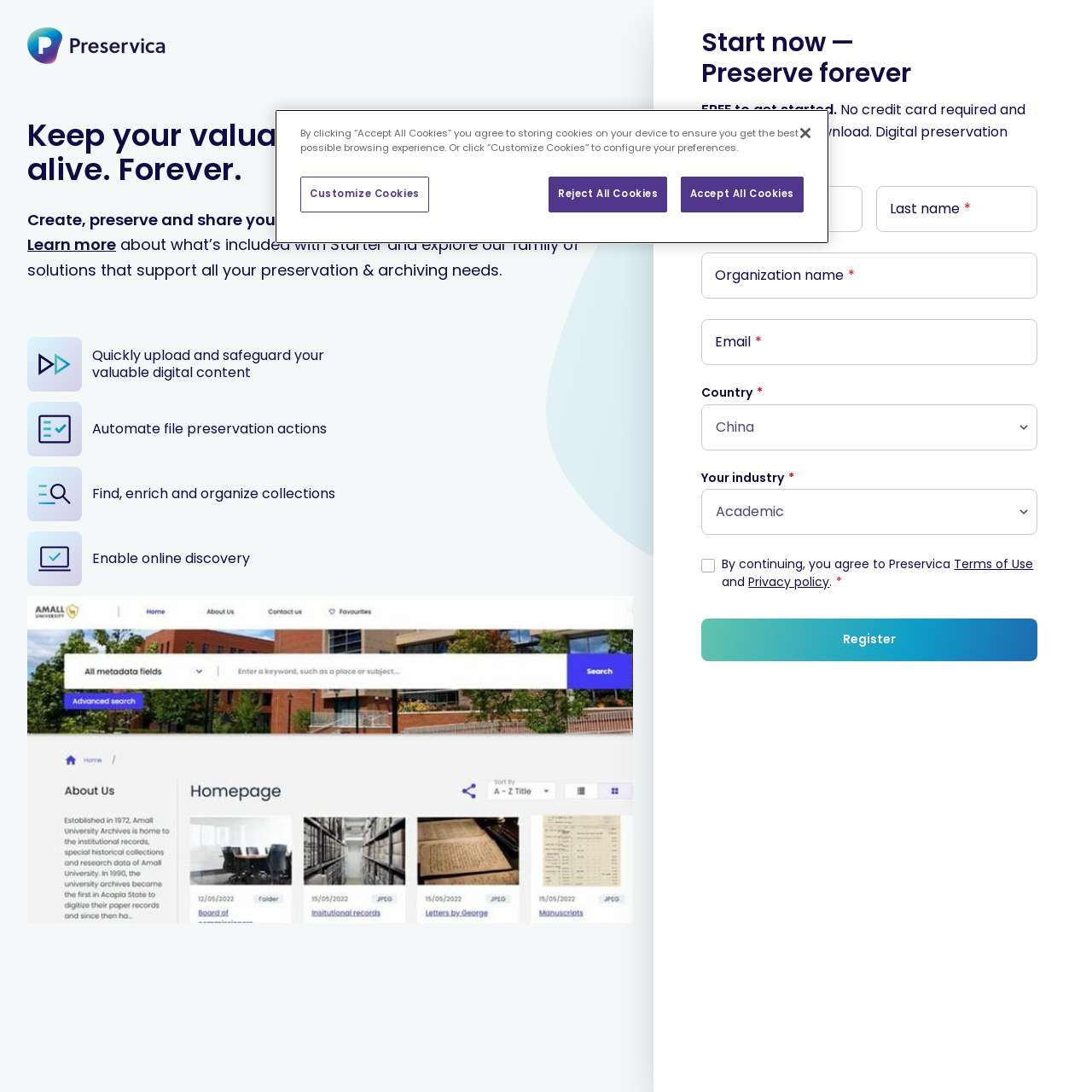Create a detailed narrative describing the layout and content of the webpage.

The webpage appears to be a sign-up page for Preservica, a digital preservation platform. At the top of the page, there is a large image that spans the entire width of the page. Below the image, there is a main section that contains the majority of the content.

On the top-left side of the main section, there is a Preservica logo, which is a link. Next to the logo, there is a heading that reads "Keep your valuable digital files alive. Forever." Below the heading, there is a paragraph of text that describes the benefits of using Preservica.

To the right of the paragraph, there is a "Learn more" link. Below the link, there is a section that highlights the features of Preservica's Starter plan, including the ability to quickly upload and safeguard digital content, automate file preservation actions, find and organize collections, and enable online discovery. Each feature is accompanied by a small icon and a brief description.

On the right side of the page, there is a call-to-action section that encourages users to start using Preservica. The section includes a heading that reads "Start now — Preserve forever" and a paragraph of text that describes the benefits of getting started. Below the text, there is a form that allows users to sign up for a free account. The form includes fields for first name, last name, organization name, email, country, and industry, as well as a checkbox to agree to Preservica's terms of use and privacy policy.

At the bottom of the page, there is a section that provides links to Preservica's terms of use and privacy policy. There is also a "Register" button that allows users to complete the sign-up process.

Additionally, there is a privacy dialog box that appears on the page, which allows users to customize their cookie preferences. The dialog box includes buttons to accept all cookies, reject all cookies, or customize cookie settings.